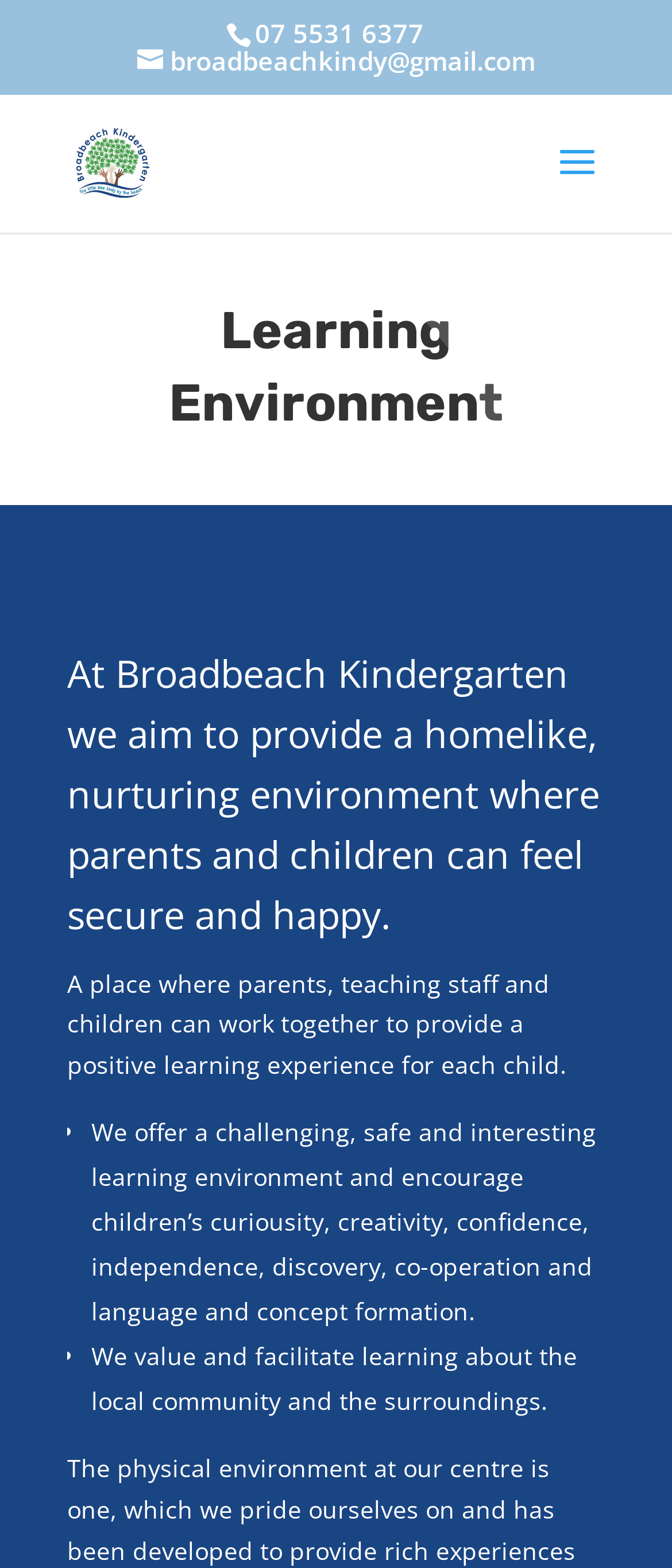Identify and provide the bounding box for the element described by: "broadbeachkindy@gmail.com".

[0.204, 0.028, 0.796, 0.05]